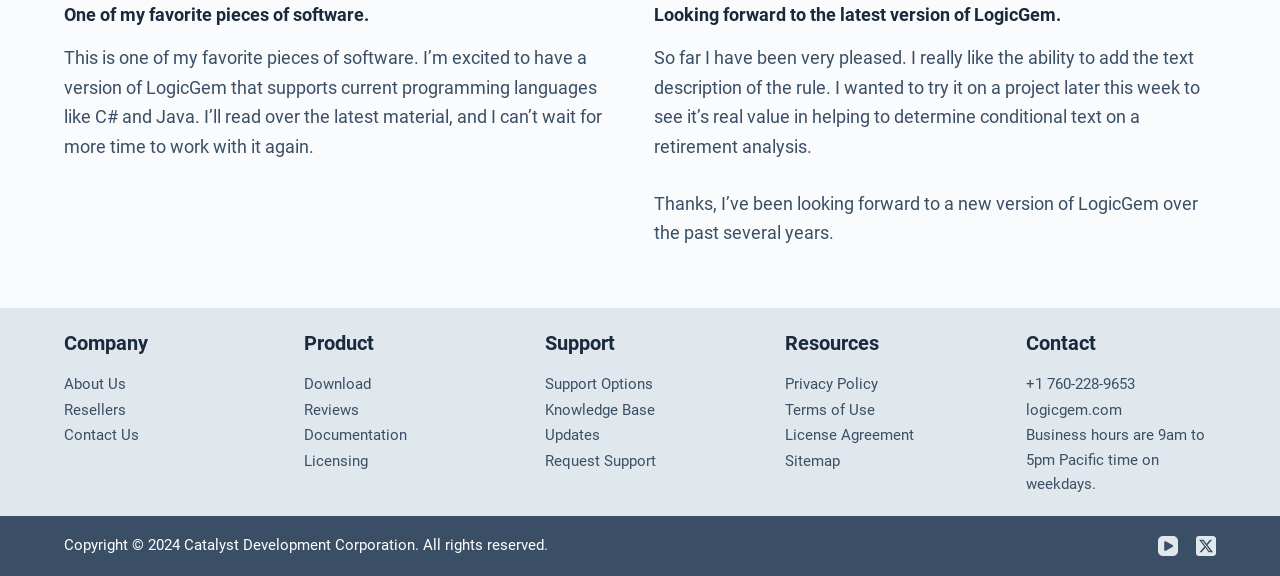Mark the bounding box of the element that matches the following description: "Terms of Use".

[0.613, 0.696, 0.684, 0.727]